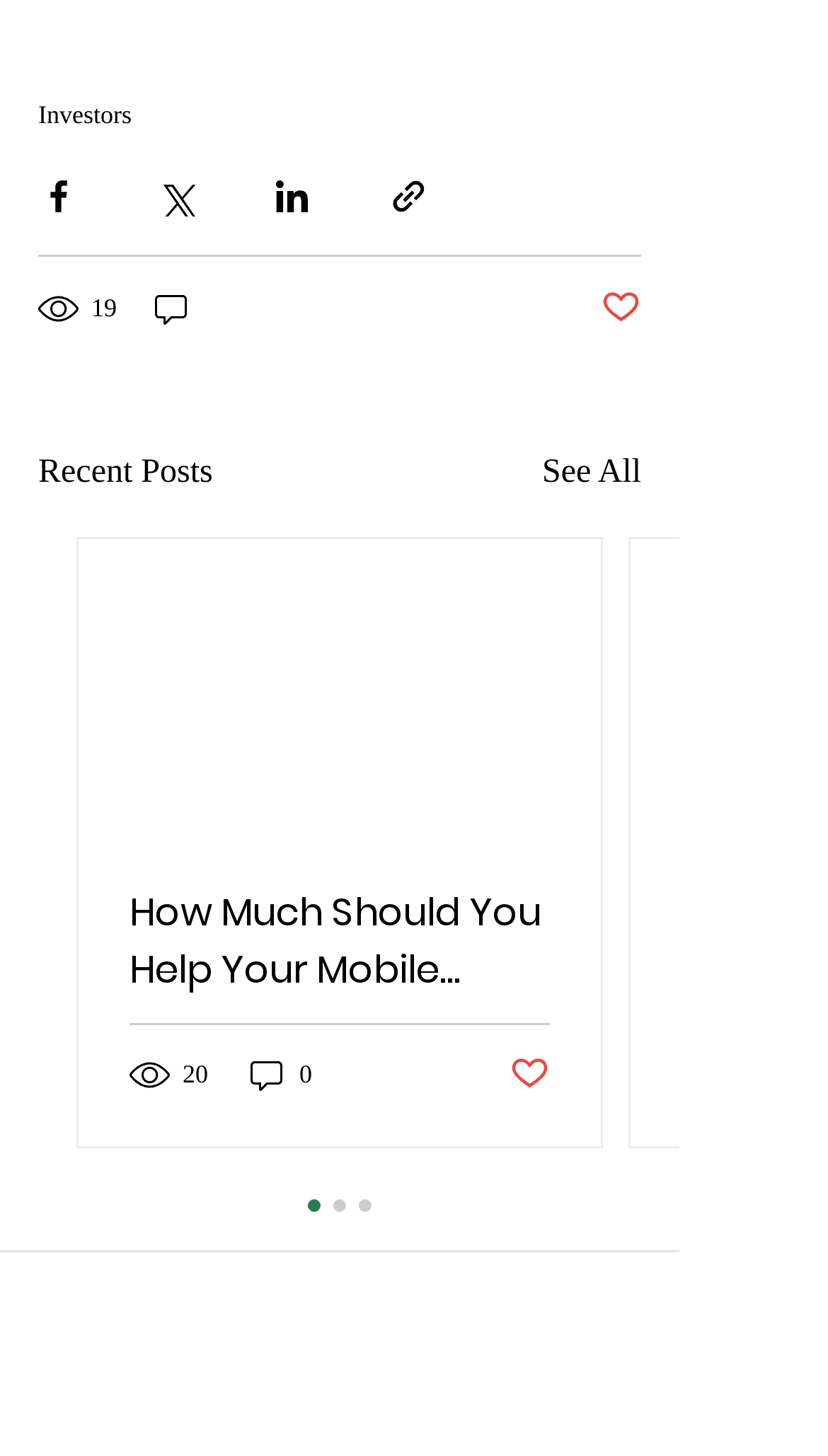How many social media sharing options are available?
Please describe in detail the information shown in the image to answer the question.

There are four social media sharing options available, which are 'Share via Facebook', 'Share via Twitter', 'Share via LinkedIn', and 'Share via link'. These options are represented as buttons with corresponding icons.